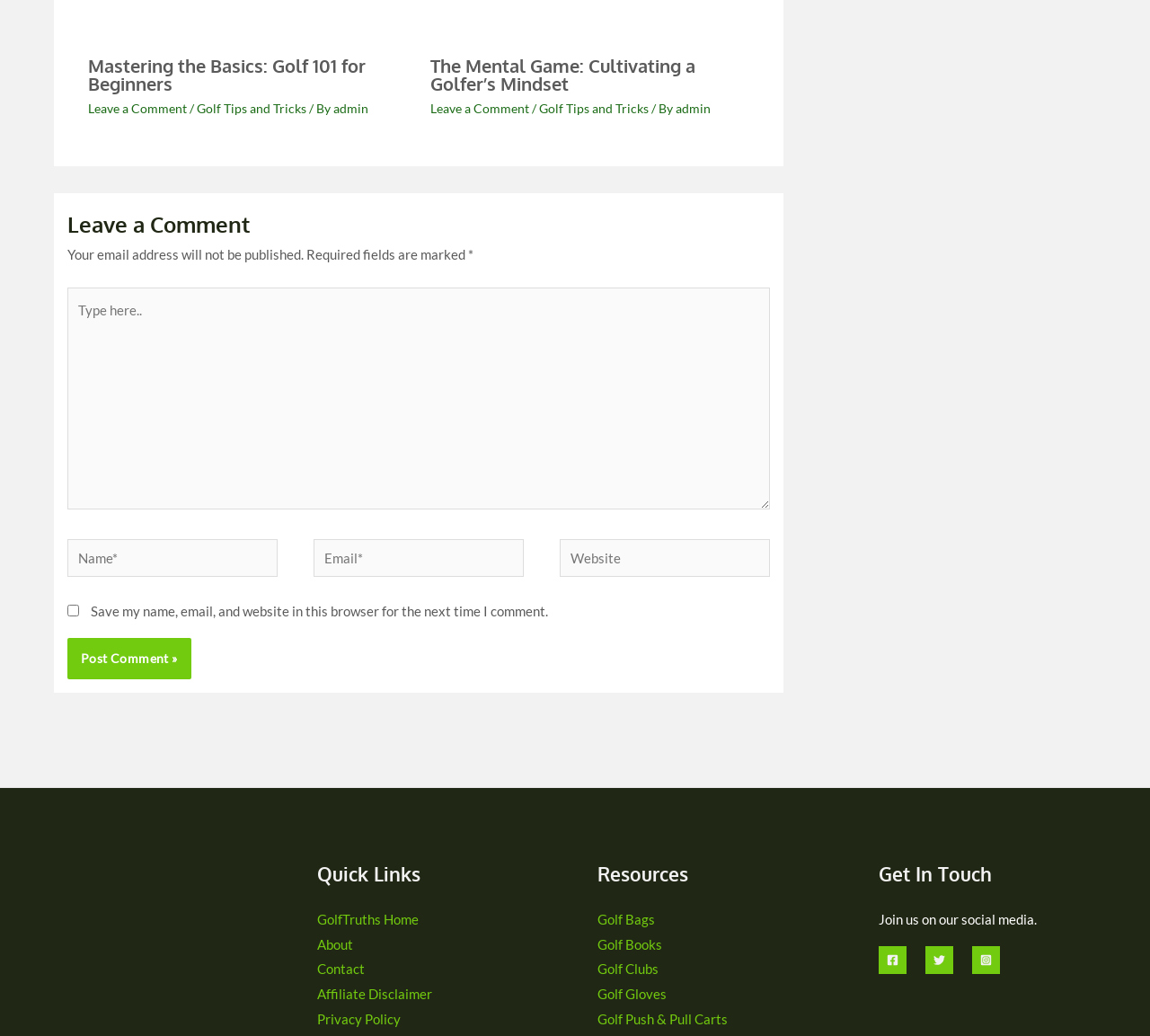Please determine the bounding box coordinates for the UI element described here. Use the format (top-left x, top-left y, bottom-right x, bottom-right y) with values bounded between 0 and 1: Golf Push & Pull Carts

[0.52, 0.976, 0.633, 0.991]